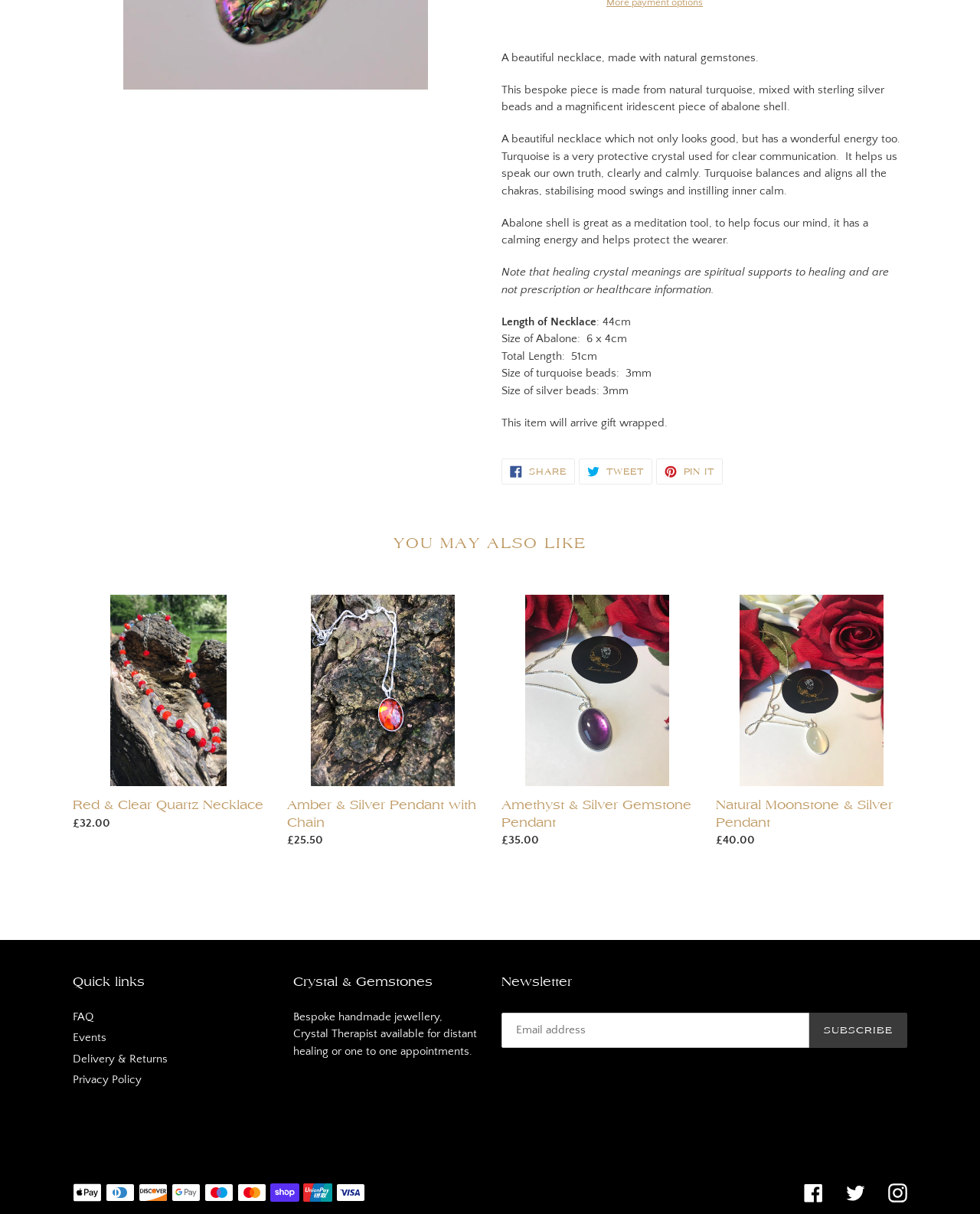Identify the bounding box for the UI element specified in this description: "Tweet Tweet on Twitter". The coordinates must be four float numbers between 0 and 1, formatted as [left, top, right, bottom].

[0.59, 0.378, 0.665, 0.399]